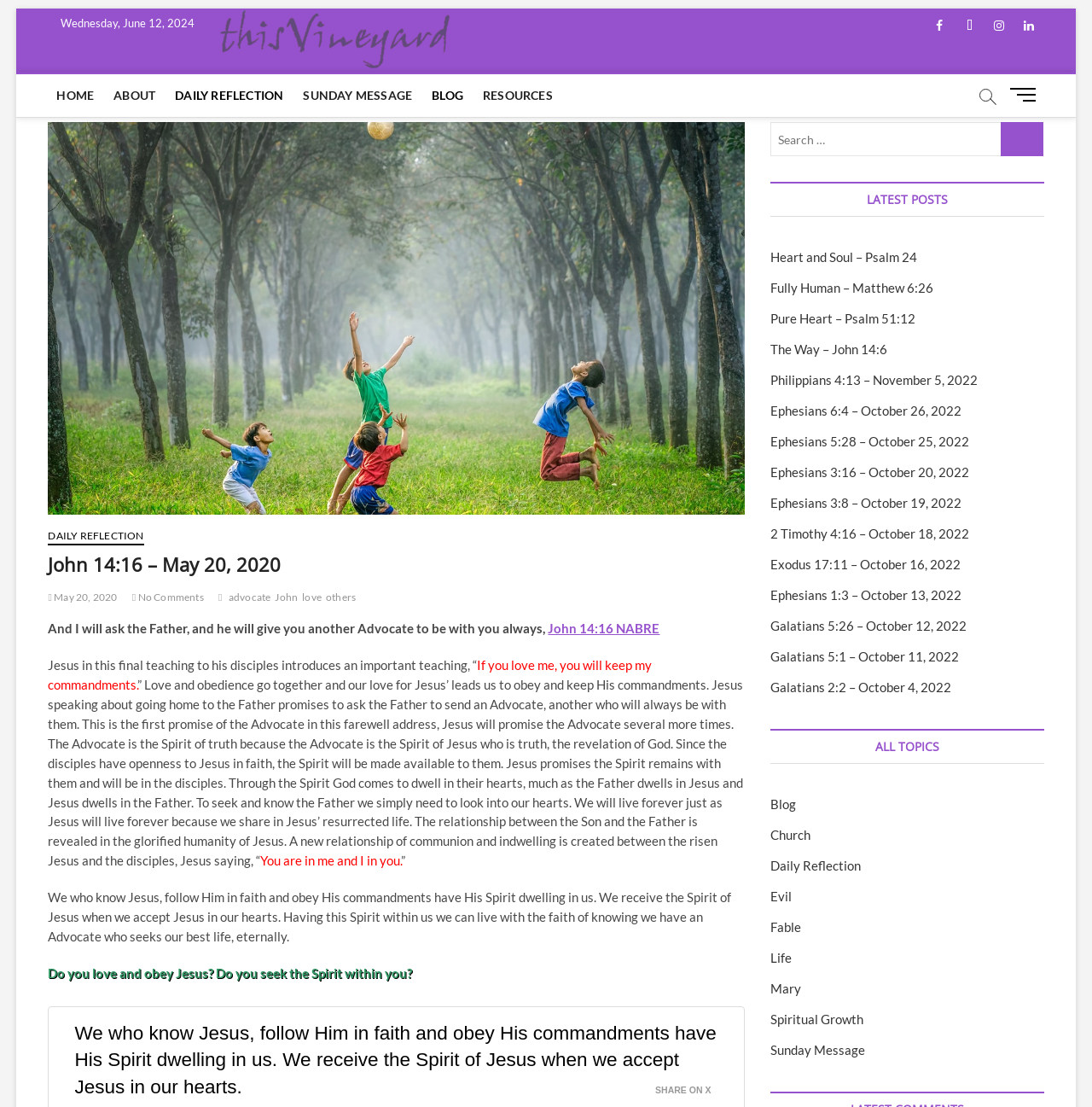What is the topic of the latest posts section?
Based on the image, answer the question with a single word or brief phrase.

Bible verses